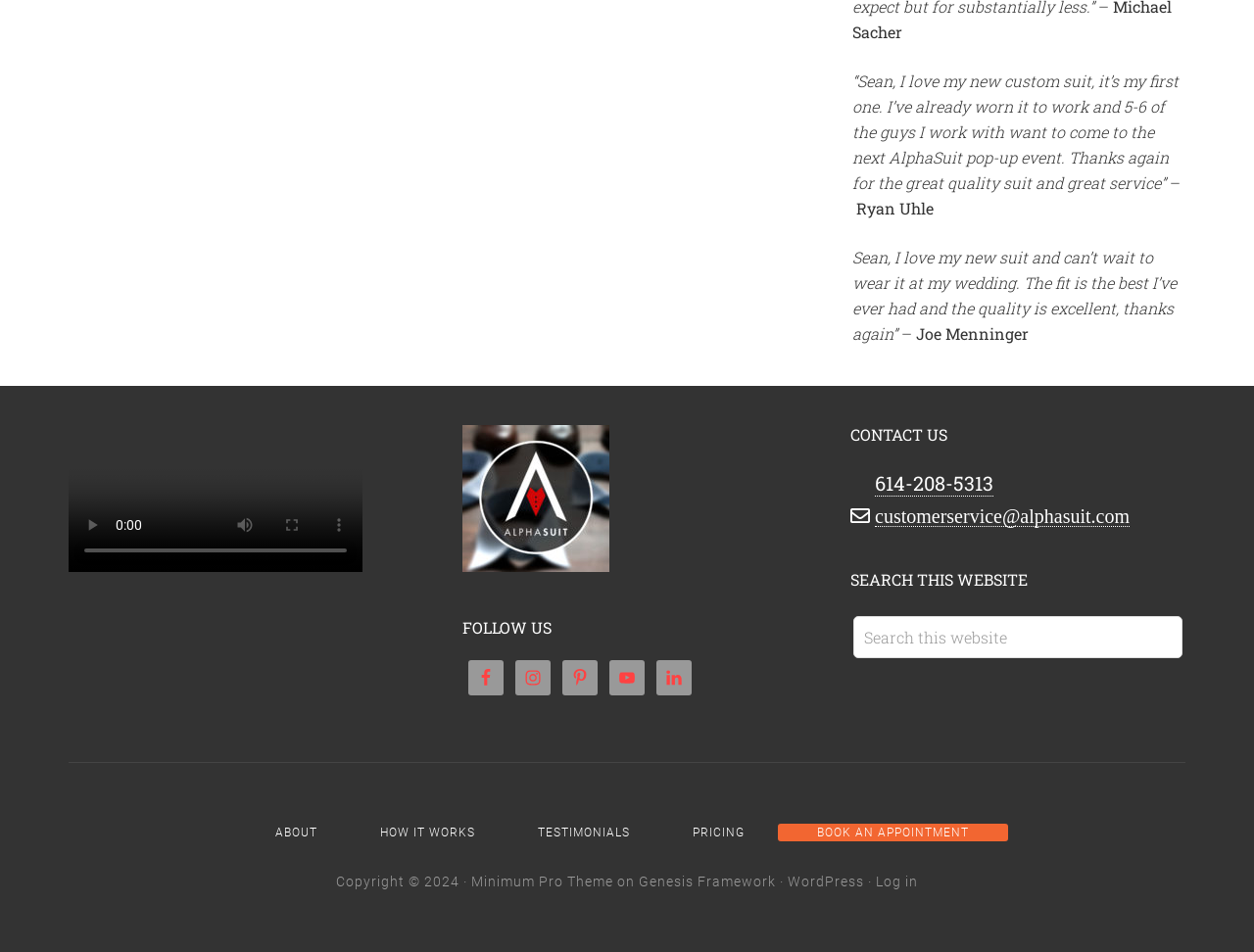How many social media platforms are linked?
Please provide a single word or phrase answer based on the image.

5